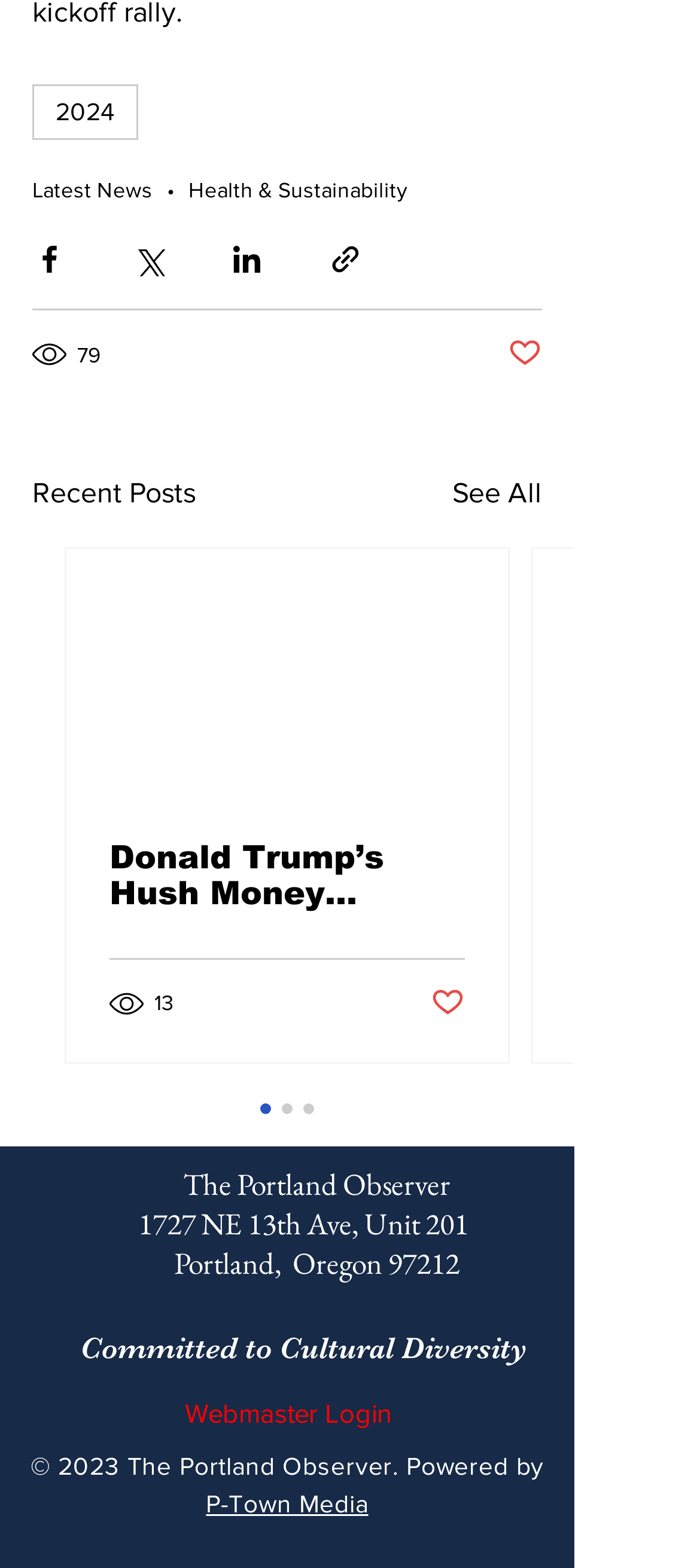How many social media sharing options are available?
Refer to the image and respond with a one-word or short-phrase answer.

4